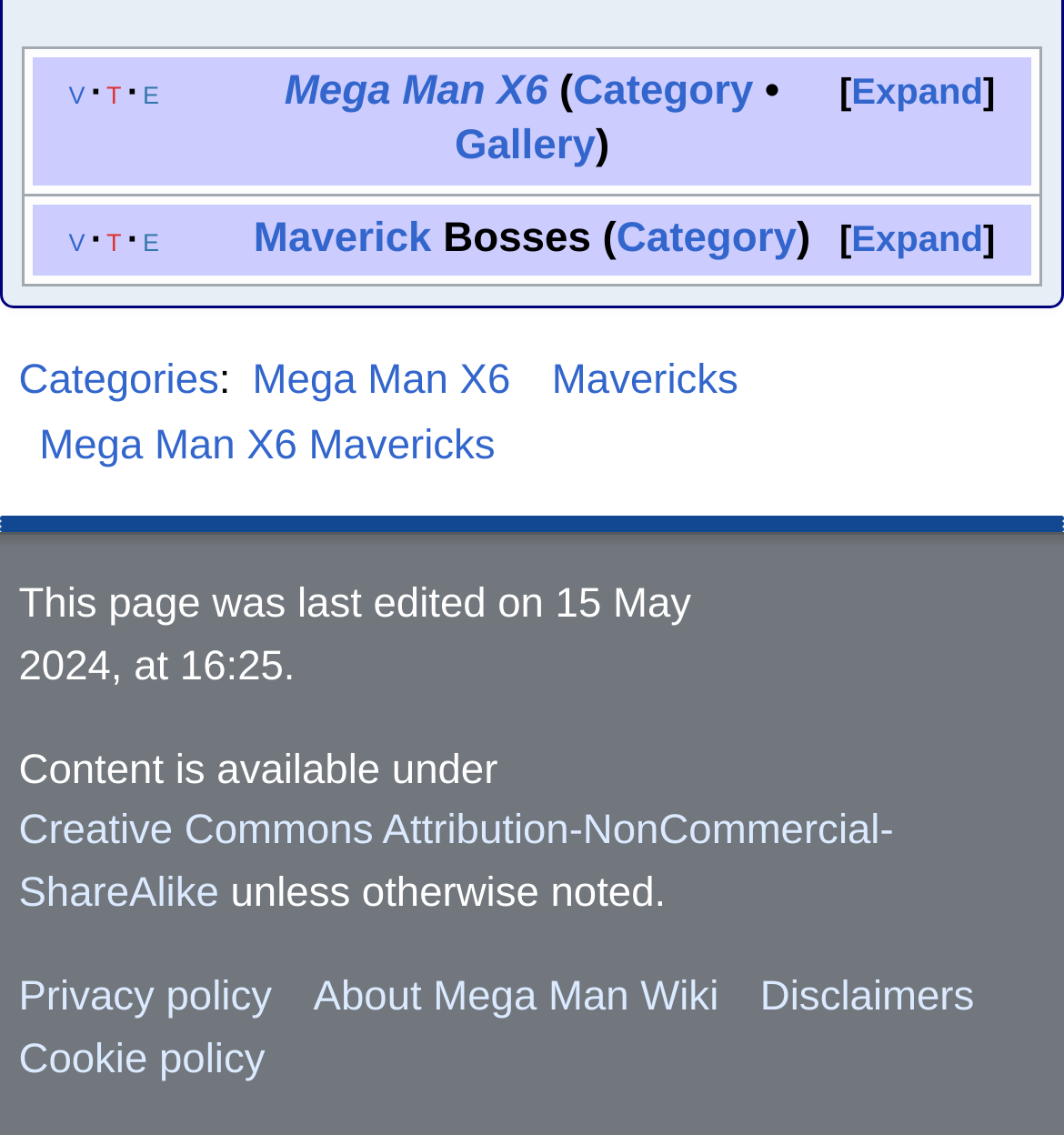Please indicate the bounding box coordinates for the clickable area to complete the following task: "Expand Mega Man X6 category". The coordinates should be specified as four float numbers between 0 and 1, i.e., [left, top, right, bottom].

[0.789, 0.058, 0.935, 0.106]